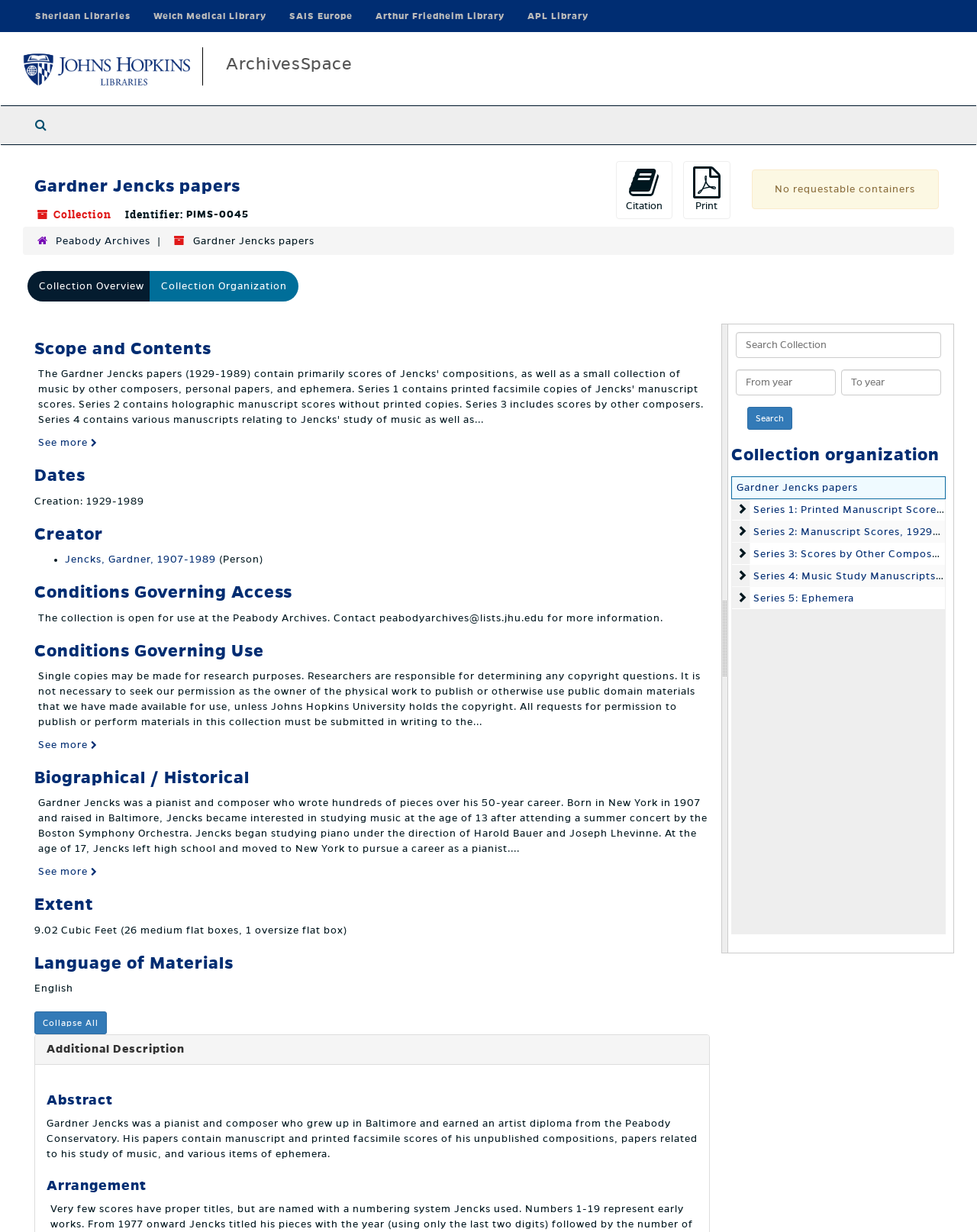What is the principal heading displayed on the webpage?

Gardner Jencks papers